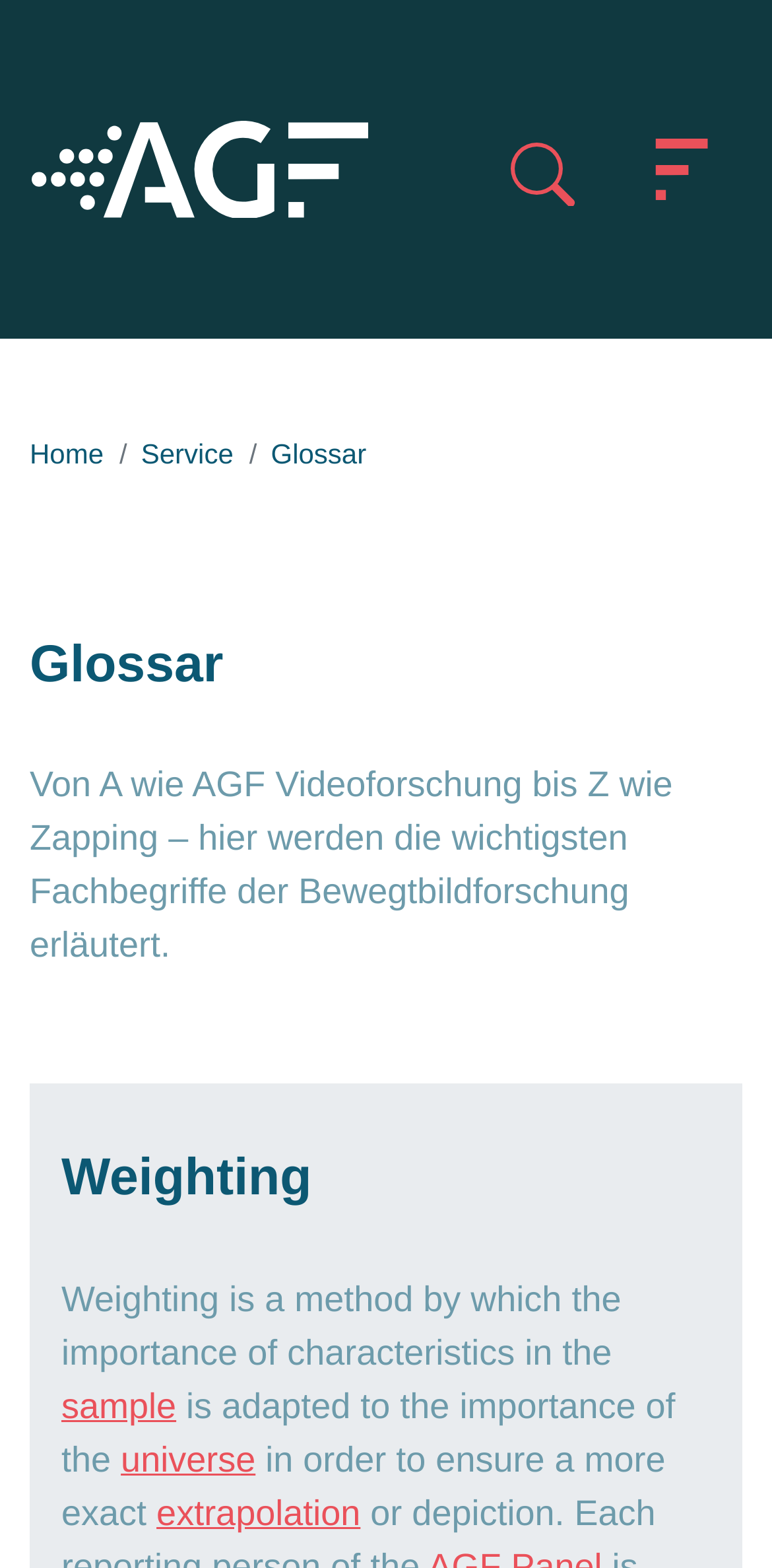Identify the bounding box coordinates of the section to be clicked to complete the task described by the following instruction: "Read the definition of Weighting". The coordinates should be four float numbers between 0 and 1, formatted as [left, top, right, bottom].

[0.079, 0.732, 0.921, 0.772]